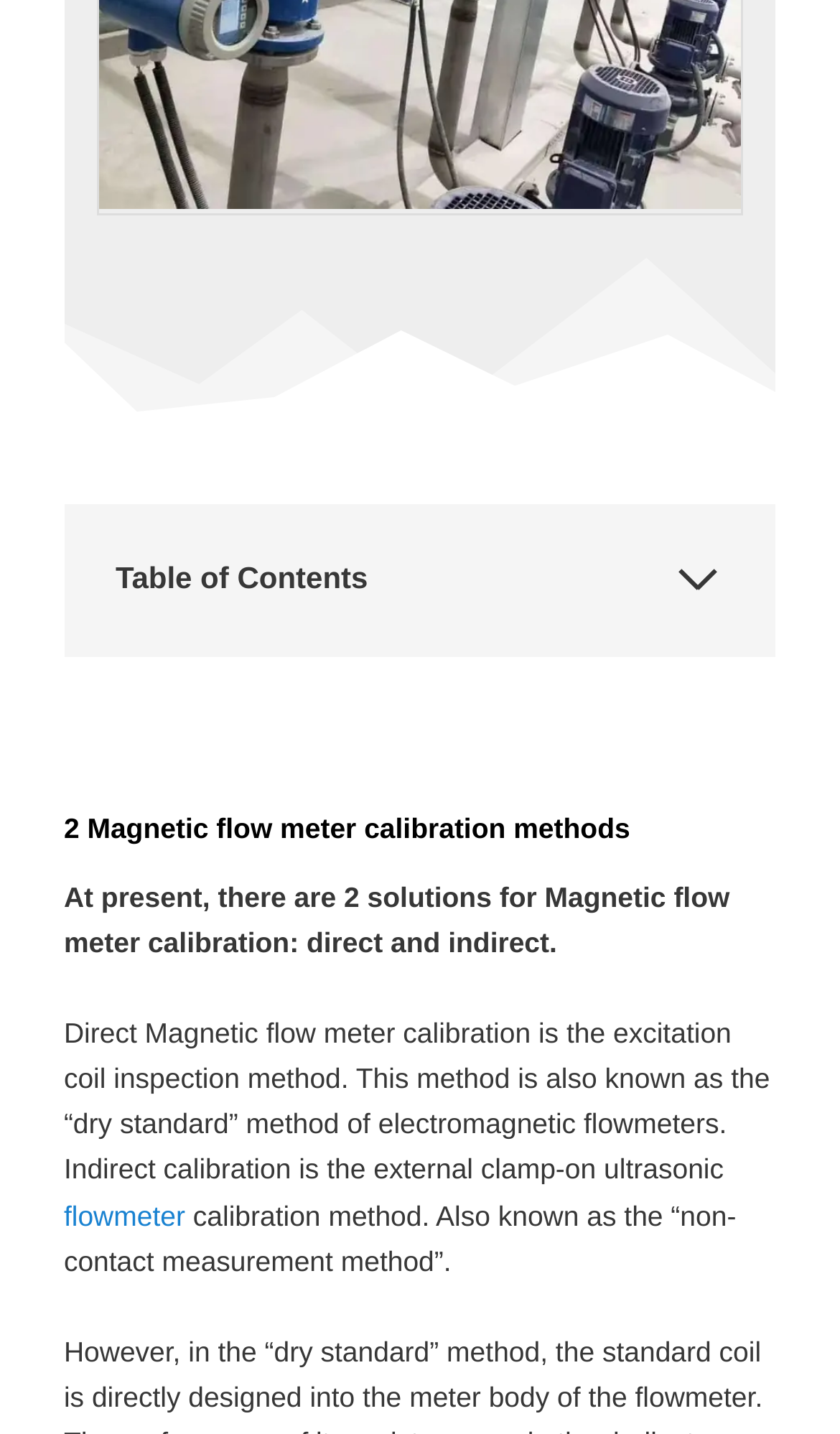Use a single word or phrase to respond to the question:
How many links are present in the Table of Contents?

7